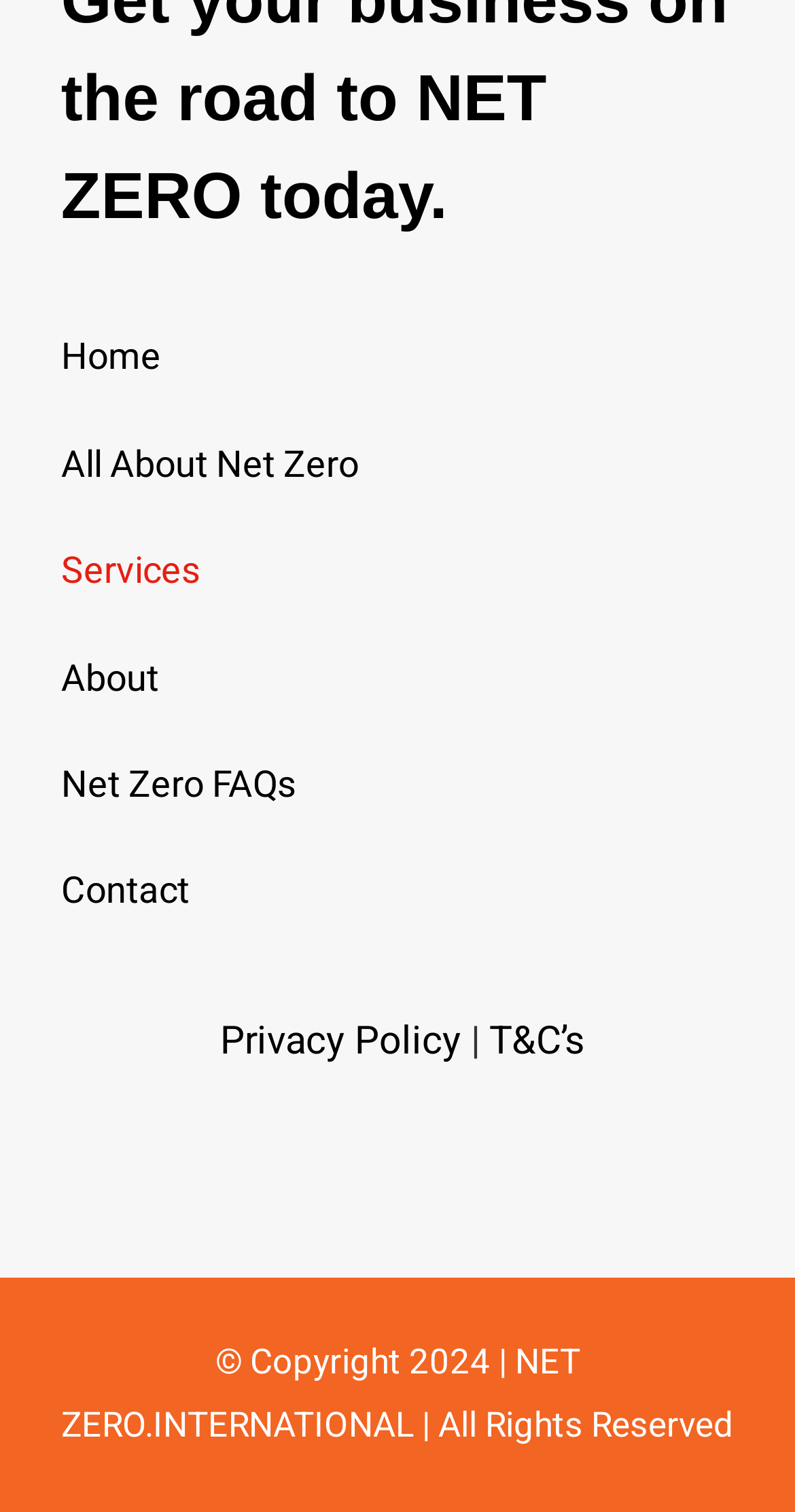Identify the bounding box for the UI element described as: "All About Net Zero". Ensure the coordinates are four float numbers between 0 and 1, formatted as [left, top, right, bottom].

[0.077, 0.287, 0.466, 0.33]